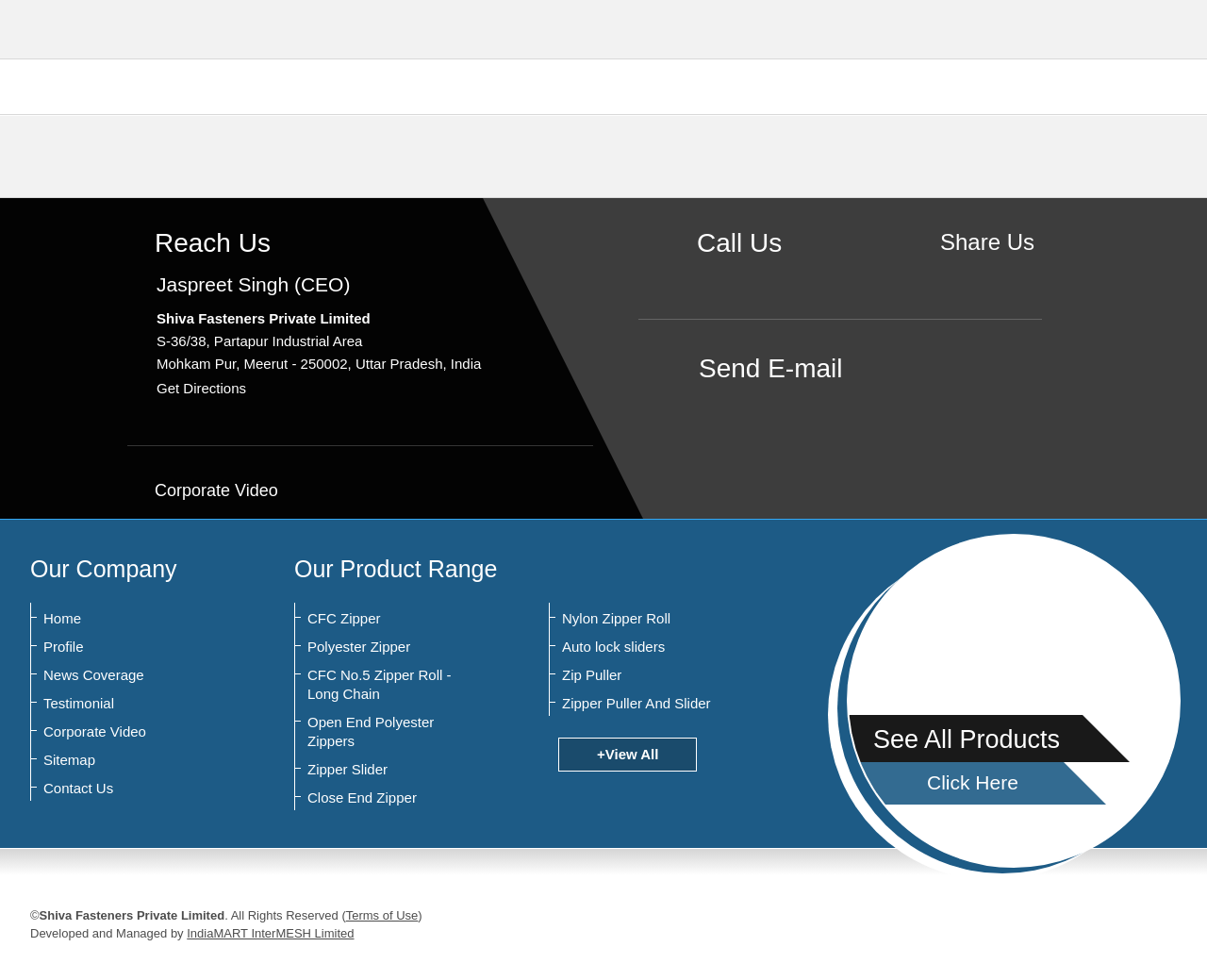Determine the coordinates of the bounding box for the clickable area needed to execute this instruction: "View corporate video".

[0.105, 0.491, 0.23, 0.51]